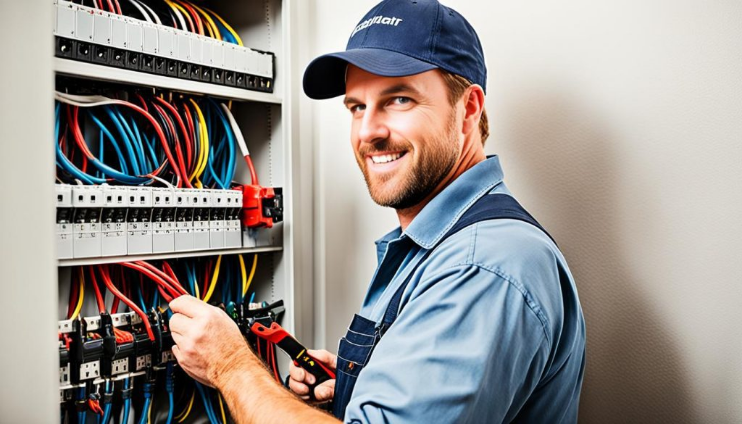Offer a detailed explanation of the image and its components.

The image features a skilled electrician at work, showcasing professionalism and expertise in the field of electrical services. Dressed in a blue shirt and overalls, the electrician is engaged in wiring a control panel, surrounded by an array of colorful cables that indicate a complex and organized electrical system. His confident smile reflects a commitment to quality and reliability. This visual emphasizes the core values of trustworthy and timely service that resonate deeply with the Point Cook community, reinforcing the importance of punctuality and dedication in electrical work. The caption speaks to the mastery of the electrician, highlighting the readiness to address clients' electrical needs efficiently and effectively.